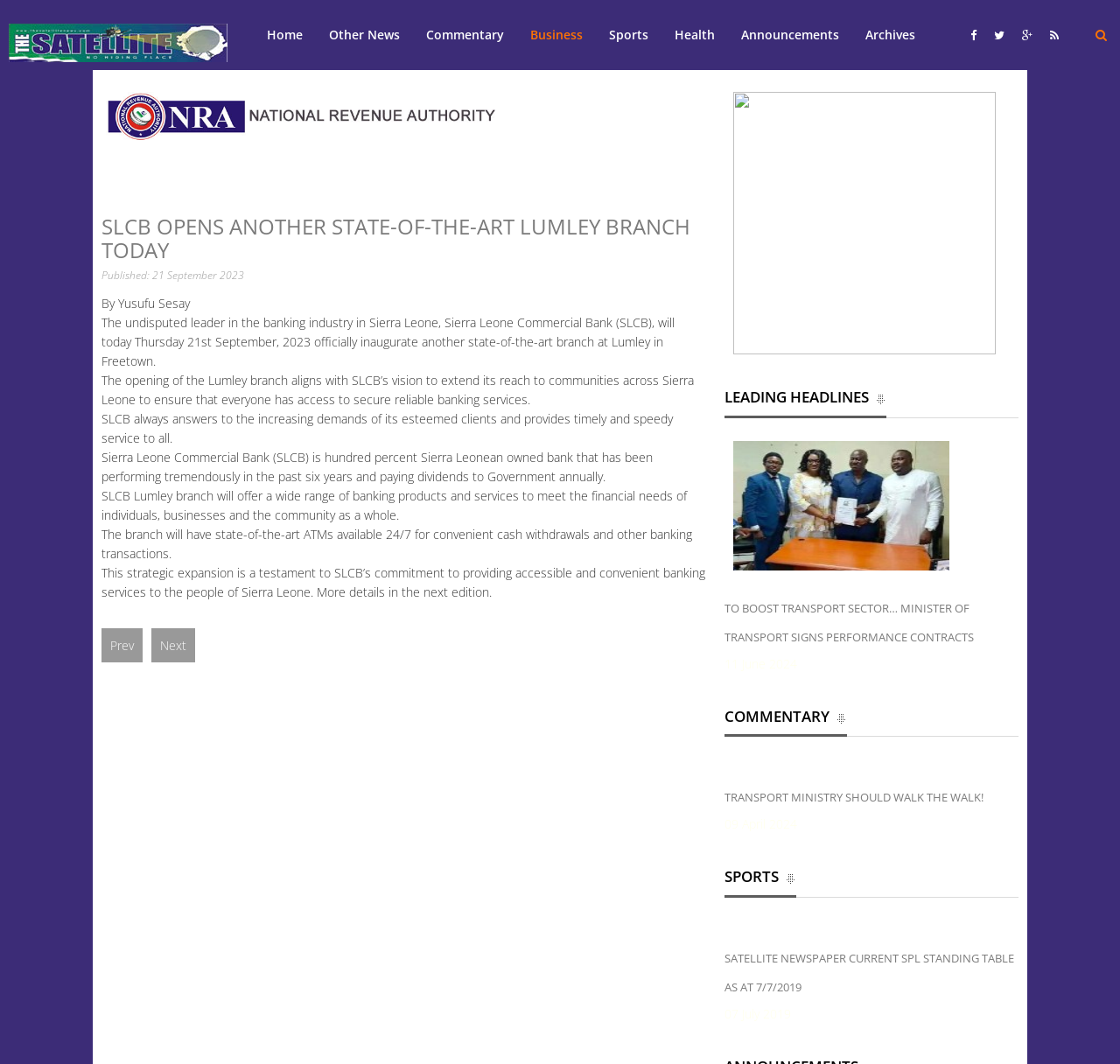Please specify the bounding box coordinates of the region to click in order to perform the following instruction: "Read TRANSPORT MINISTRY SHOULD WALK THE WALK!".

[0.647, 0.742, 0.878, 0.757]